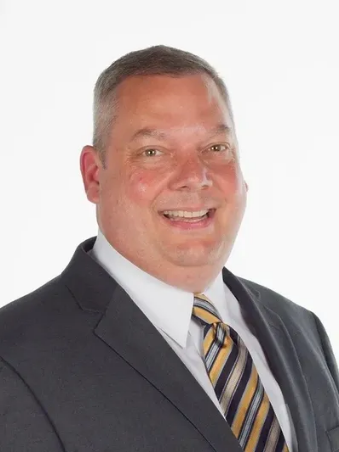Detail the scene depicted in the image with as much precision as possible.

The image features a professional headshot of an individual dressed in a formal suit, complete with a white dress shirt and a diagonally striped tie, embodying a polished and approachable appearance. The subject is smiling warmly at the camera, which conveys a sense of confidence and friendliness. The background is plain and bright, enhancing the professionalism of the image. This portrait is likely intended for a corporate or business context, possibly representing the founder or a key executive of Pathway Companies, as indicated in the enclosed text discussing the founder's message and experiences within various industries.